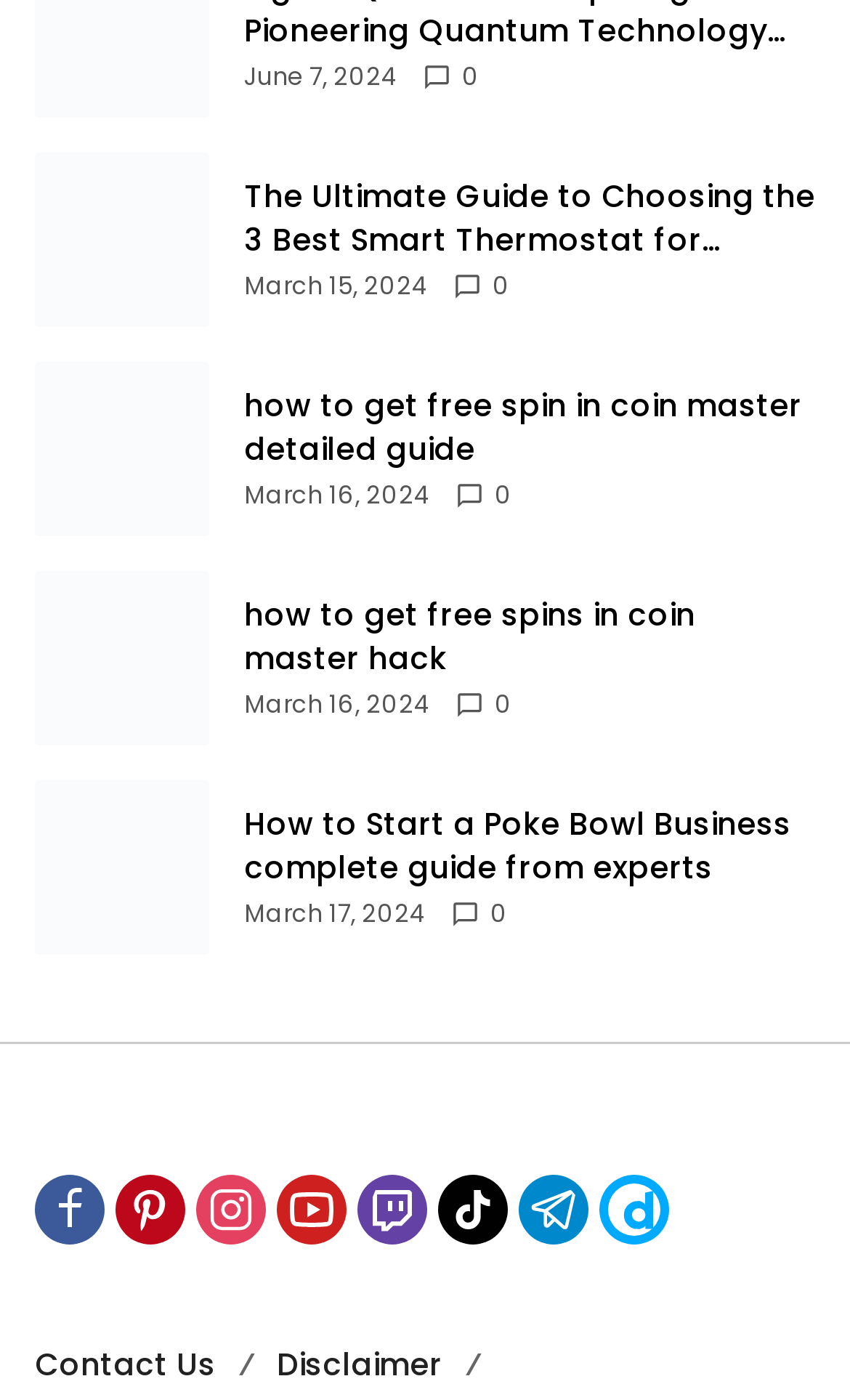Locate the bounding box coordinates of the region to be clicked to comply with the following instruction: "Contact Us". The coordinates must be four float numbers between 0 and 1, in the form [left, top, right, bottom].

[0.041, 0.958, 0.254, 0.991]